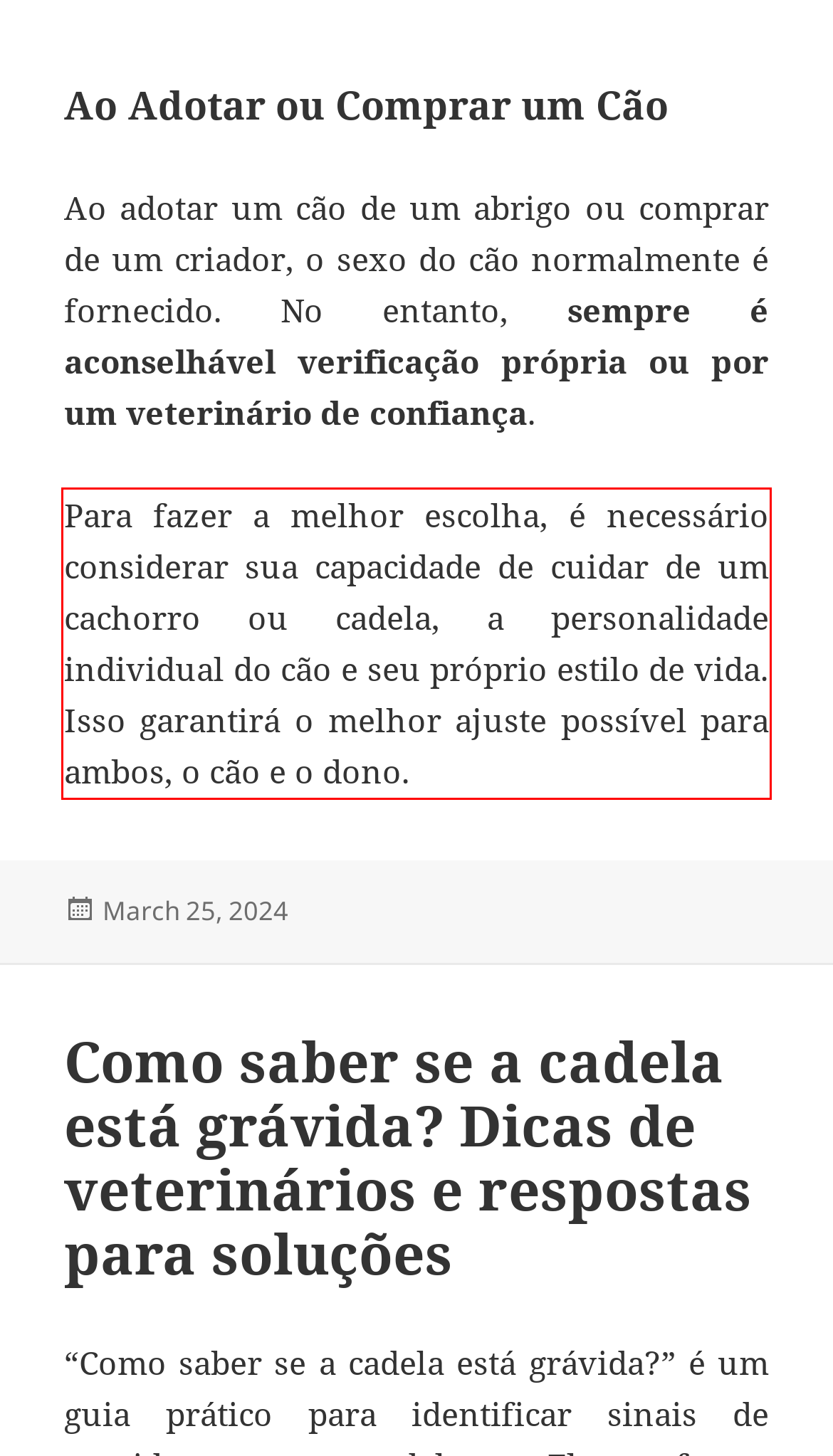Using the provided screenshot of a webpage, recognize and generate the text found within the red rectangle bounding box.

Para fazer a melhor escolha, é necessário considerar sua capacidade de cuidar de um cachorro ou cadela, a personalidade individual do cão e seu próprio estilo de vida. Isso garantirá o melhor ajuste possível para ambos, o cão e o dono.